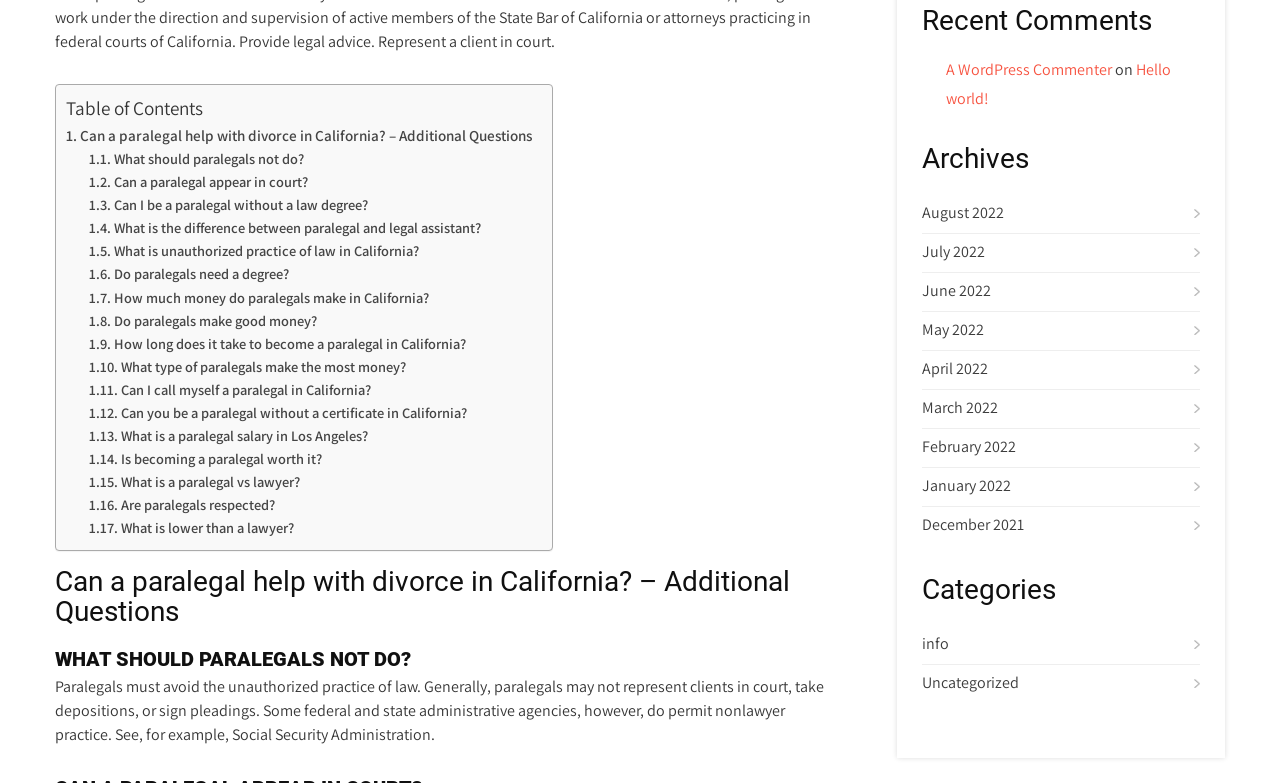Using the webpage screenshot, find the UI element described by info. Provide the bounding box coordinates in the format (top-left x, top-left y, bottom-right x, bottom-right y), ensuring all values are floating point numbers between 0 and 1.

[0.721, 0.807, 0.742, 0.837]